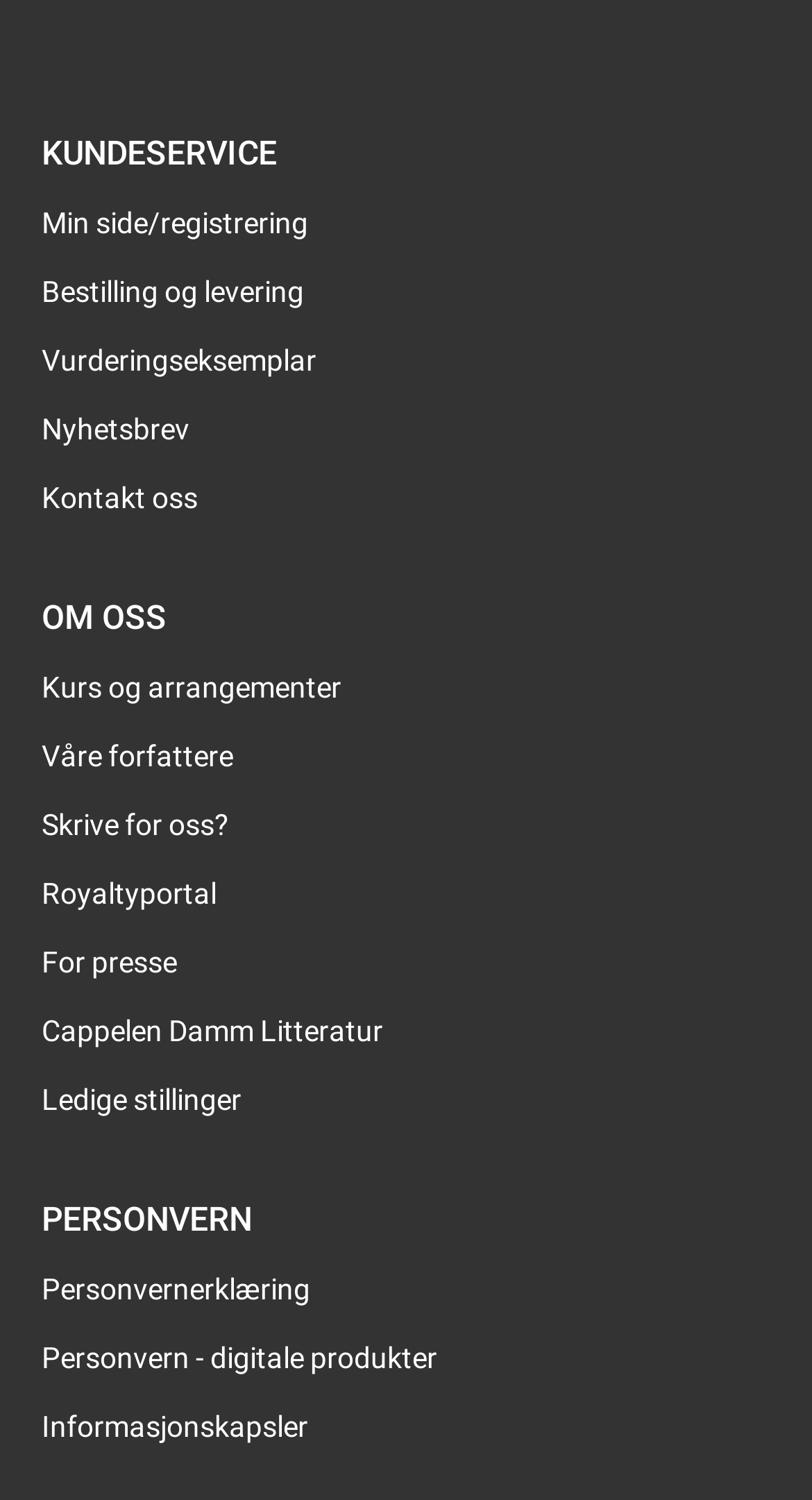Provide the bounding box coordinates of the area you need to click to execute the following instruction: "View founder's email".

None